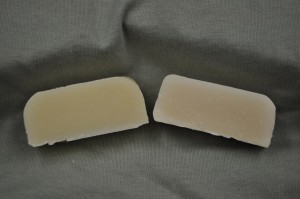What is the purpose of showcasing the soap blocks?
Please utilize the information in the image to give a detailed response to the question.

The caption explains that each block represents the soap-making process, showcasing how fragrance oils can influence both aesthetic and sensory qualities without causing discoloration, highlighting the art and science behind creating appealing and fragrant soaps.